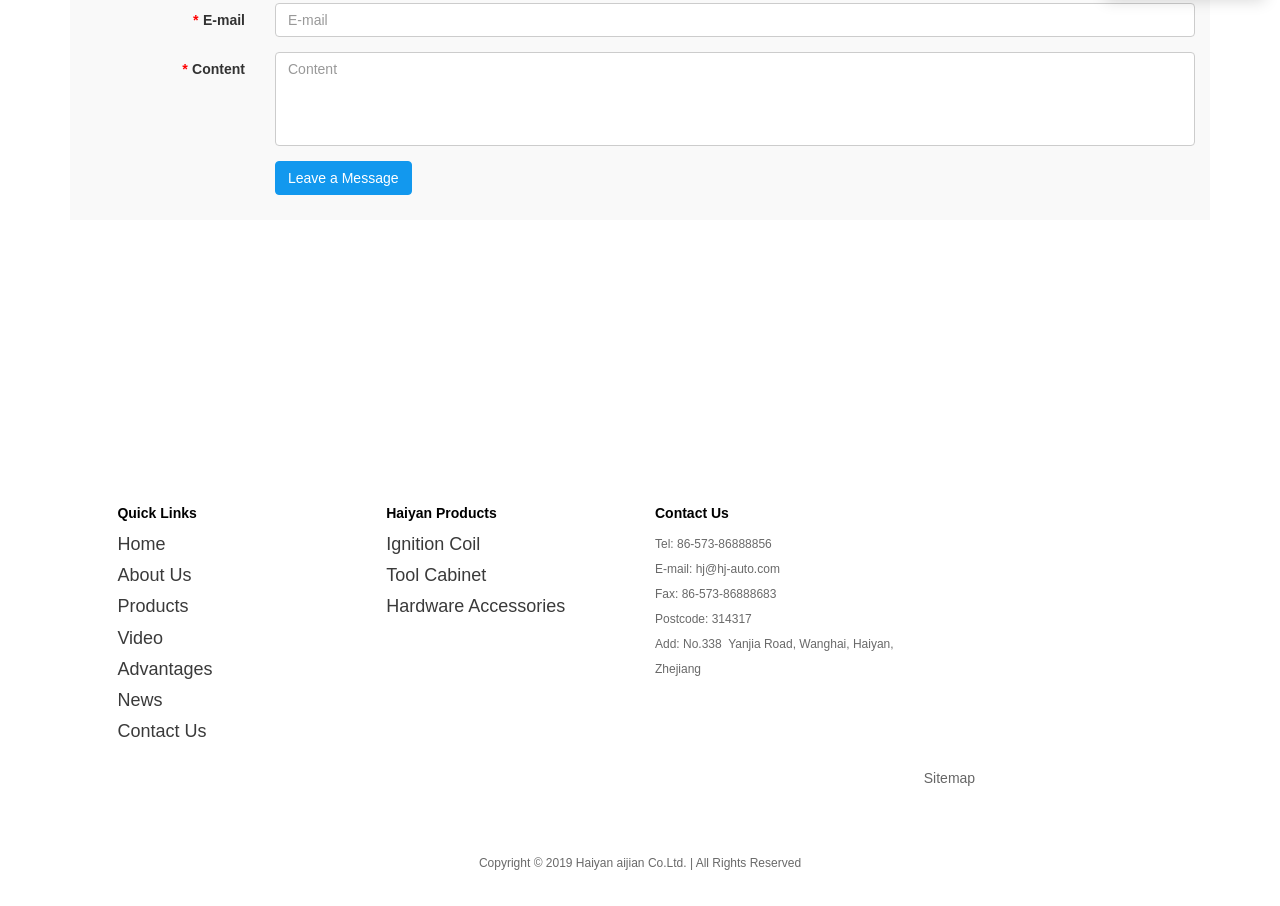Using the provided element description: "Tool Cabinet", identify the bounding box coordinates. The coordinates should be four floats between 0 and 1 in the order [left, top, right, bottom].

[0.302, 0.624, 0.38, 0.646]